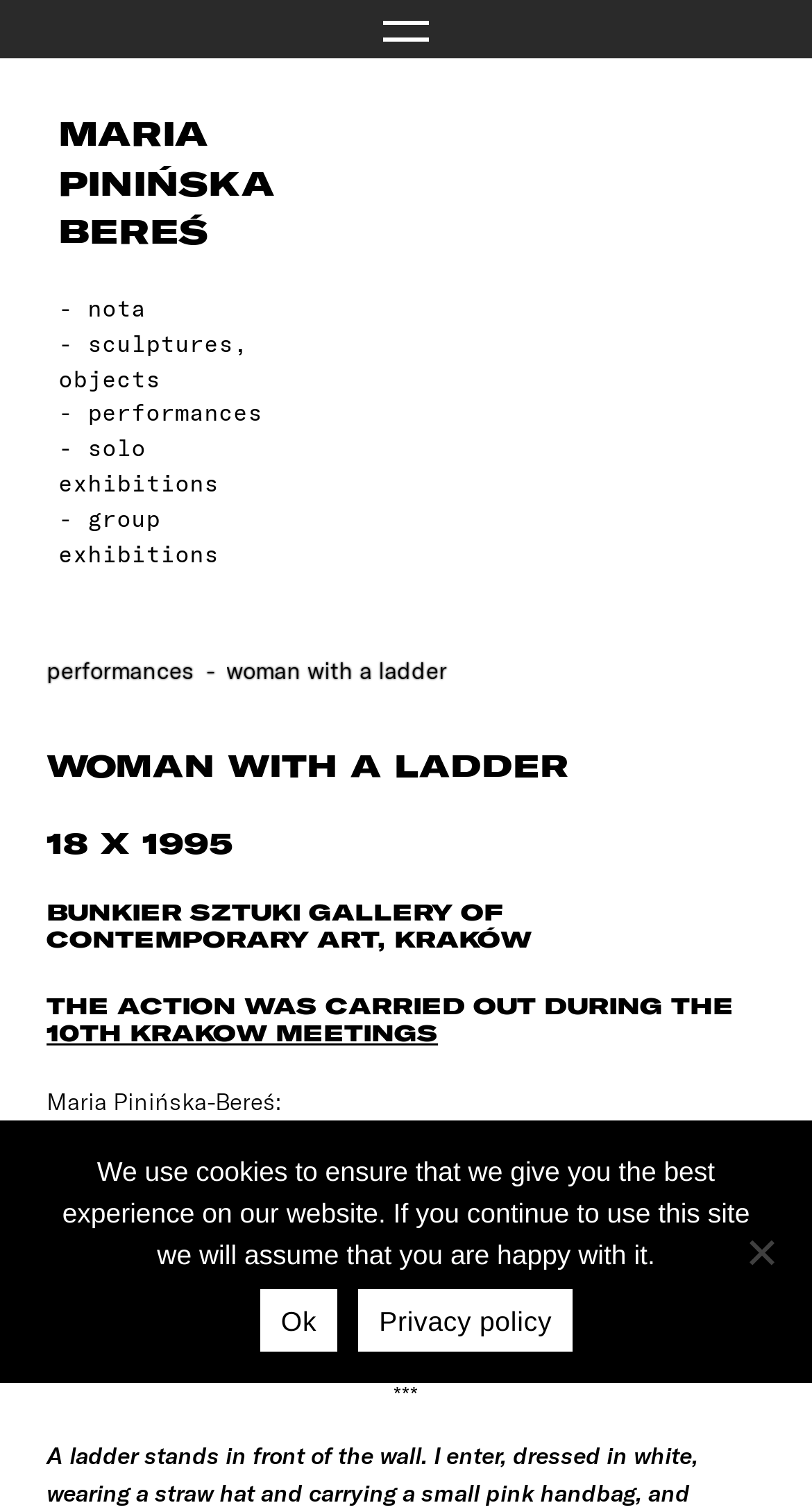Examine the screenshot and answer the question in as much detail as possible: What tool did the artist need for the performance?

The answer can be found in the StaticText 'I will need a wooden ladder, possibly a lightweight one, not tall so I can lift it, as well as a small hammer' which is part of the performance description.